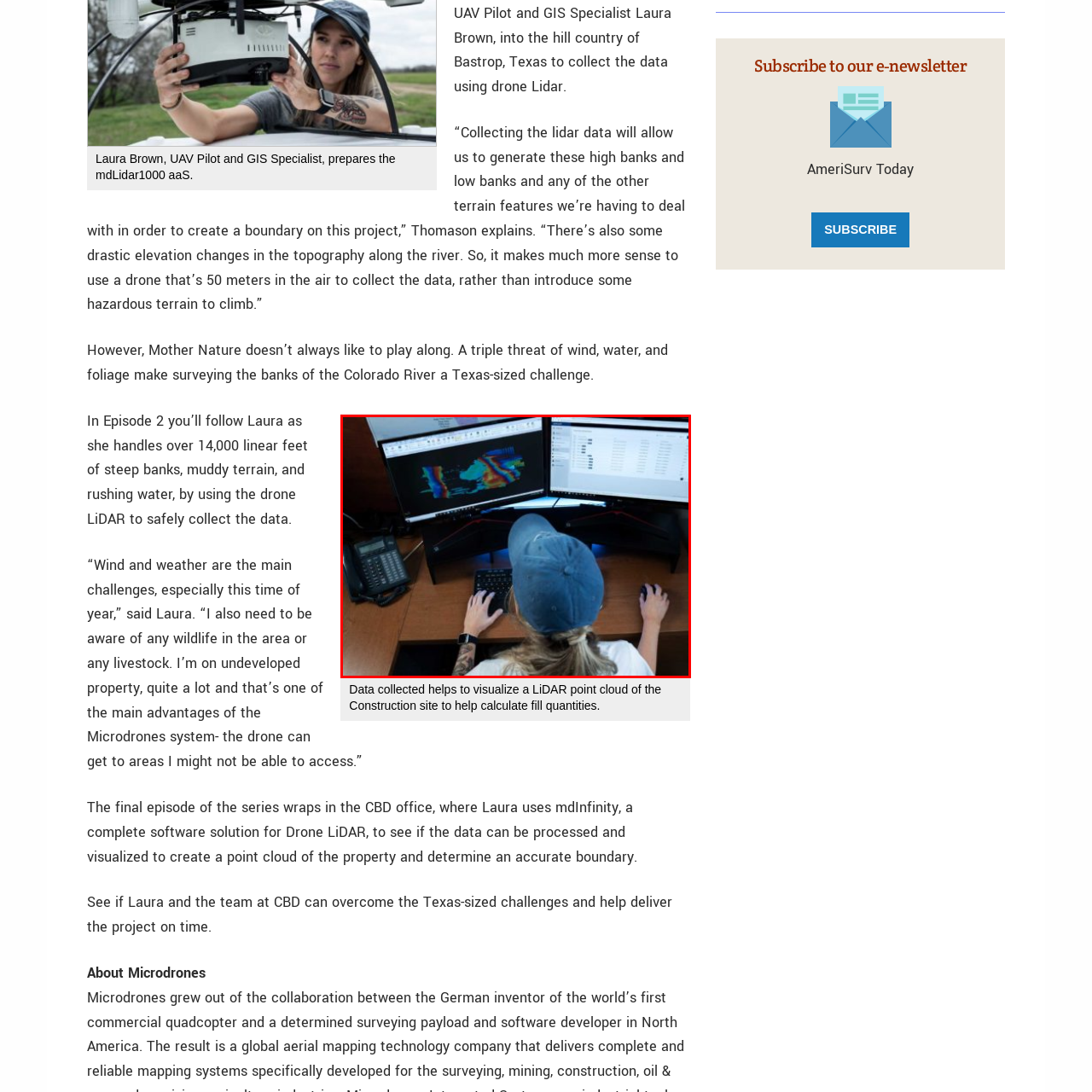Direct your attention to the zone enclosed by the orange box, How many monitors are on Laura Brown's desk? 
Give your response in a single word or phrase.

Two